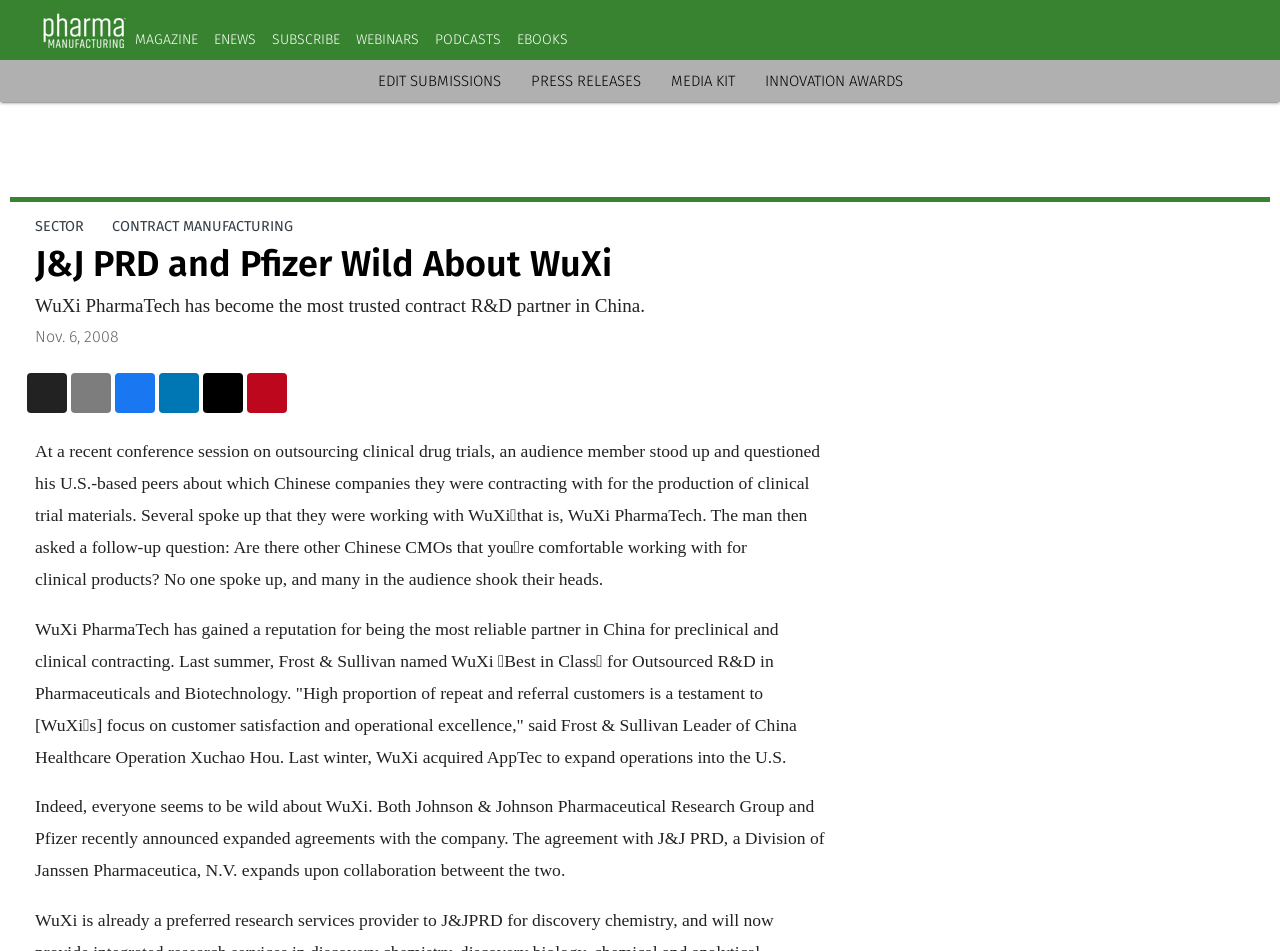Provide the bounding box coordinates of the HTML element this sentence describes: "Facility Design & Management".

[0.0, 0.618, 0.025, 0.654]